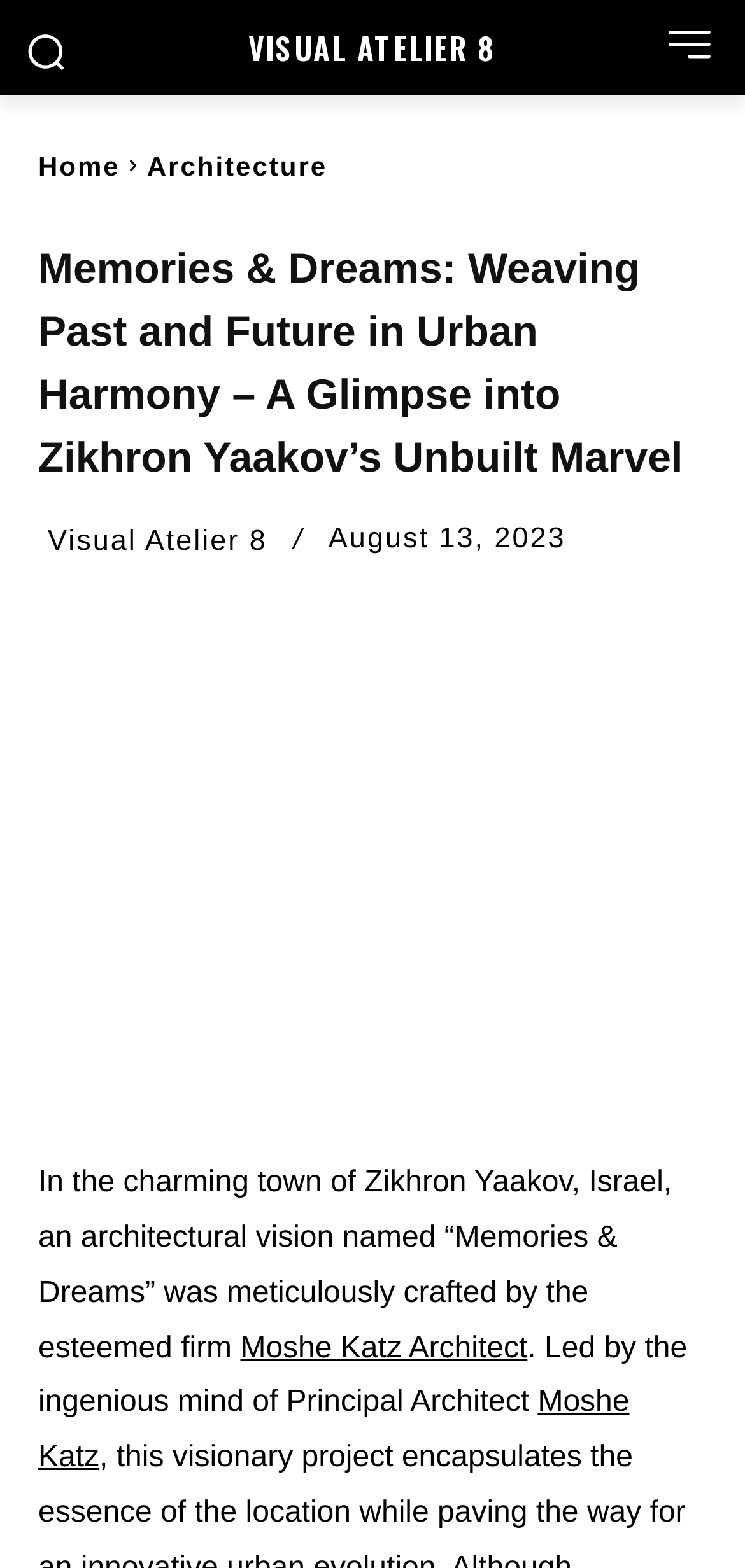Based on the element description: "Facebook", identify the UI element and provide its bounding box coordinates. Use four float numbers between 0 and 1, [left, top, right, bottom].

[0.051, 0.38, 0.349, 0.429]